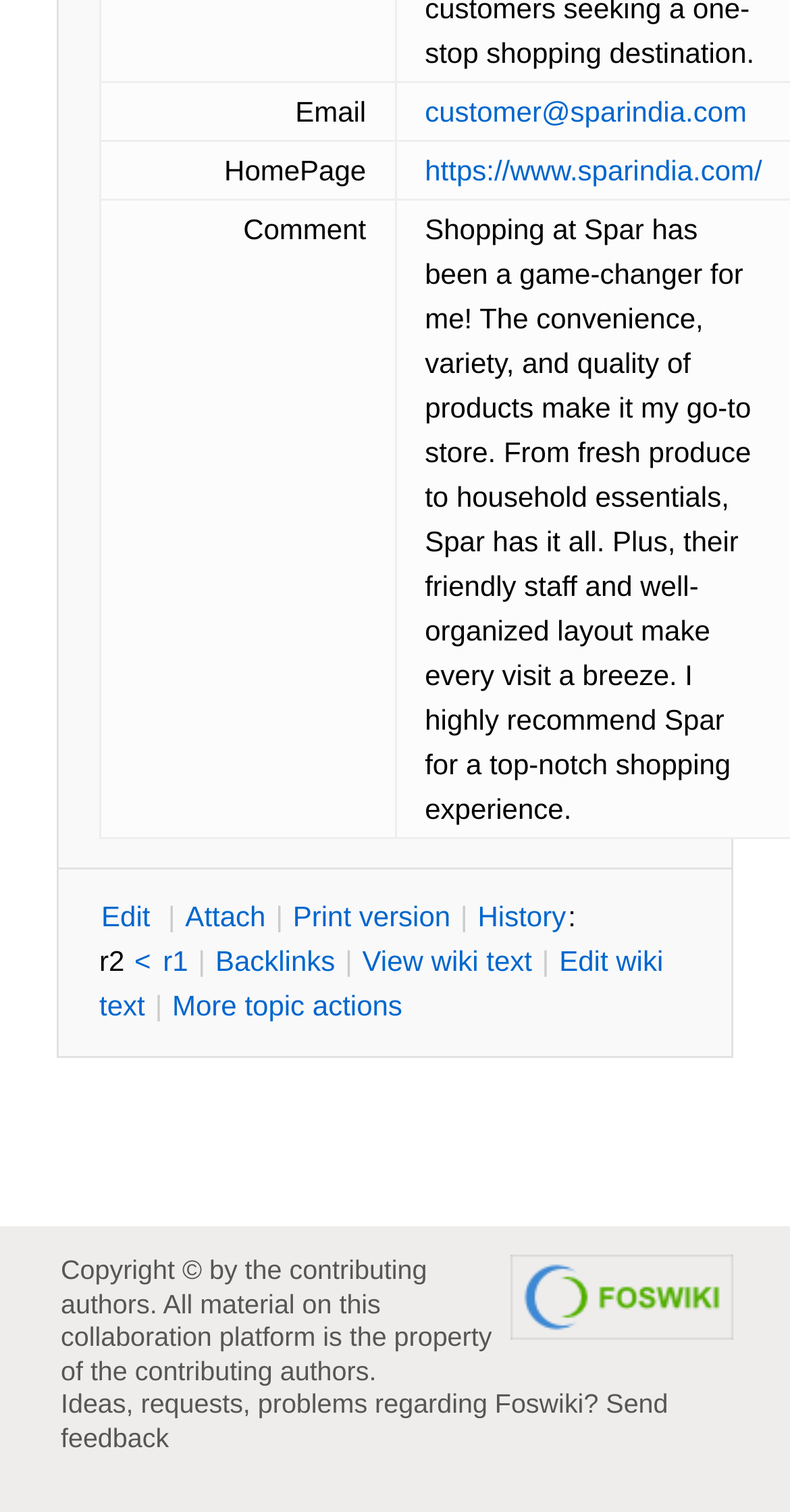Please find the bounding box coordinates of the section that needs to be clicked to achieve this instruction: "Click on the link to view server".

None